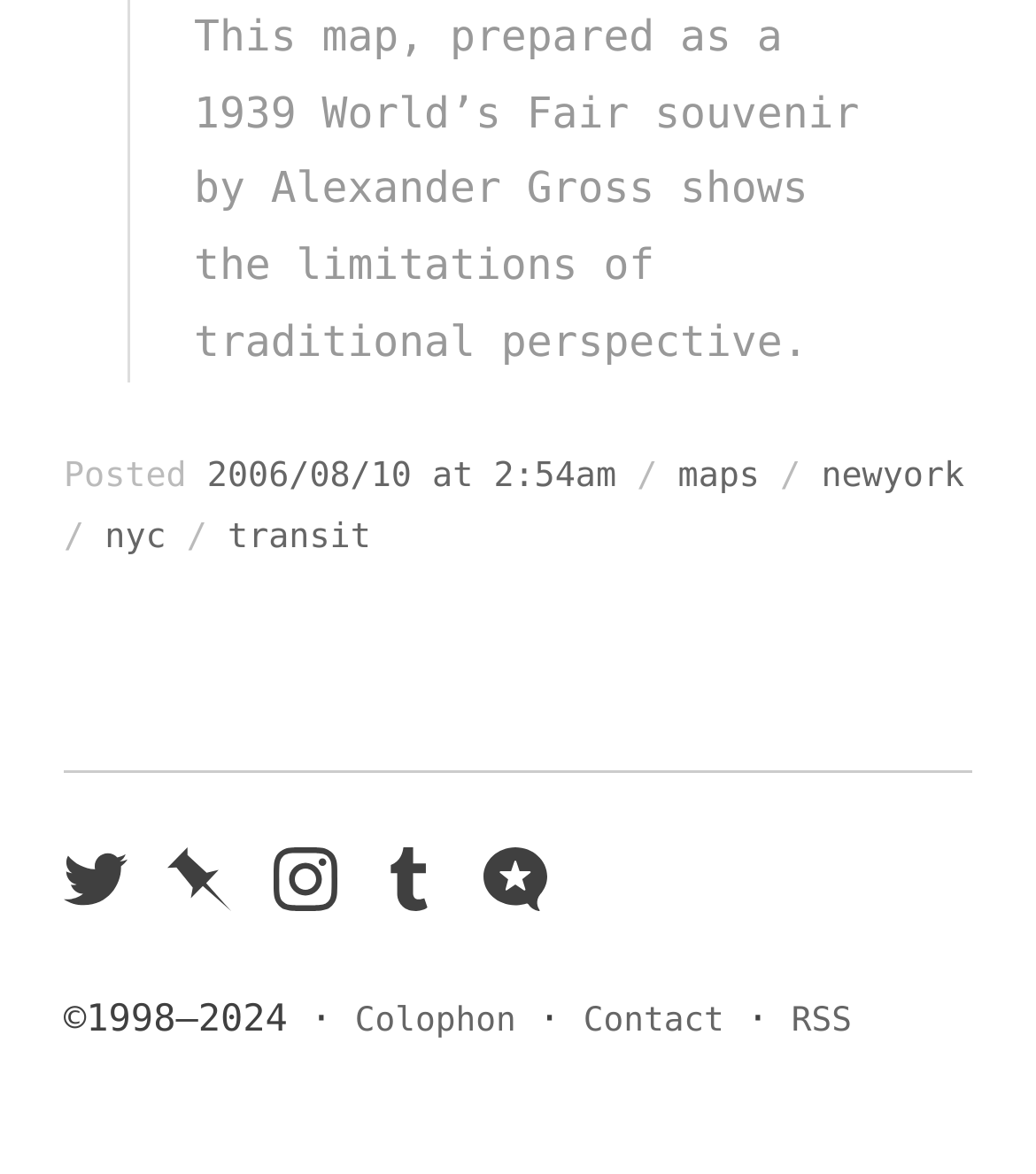What is the date of the posted article?
Carefully analyze the image and provide a thorough answer to the question.

I found the date of the posted article by looking at the footer section, where it says 'Posted' followed by the date '2006/08/10 at 2:54am'.